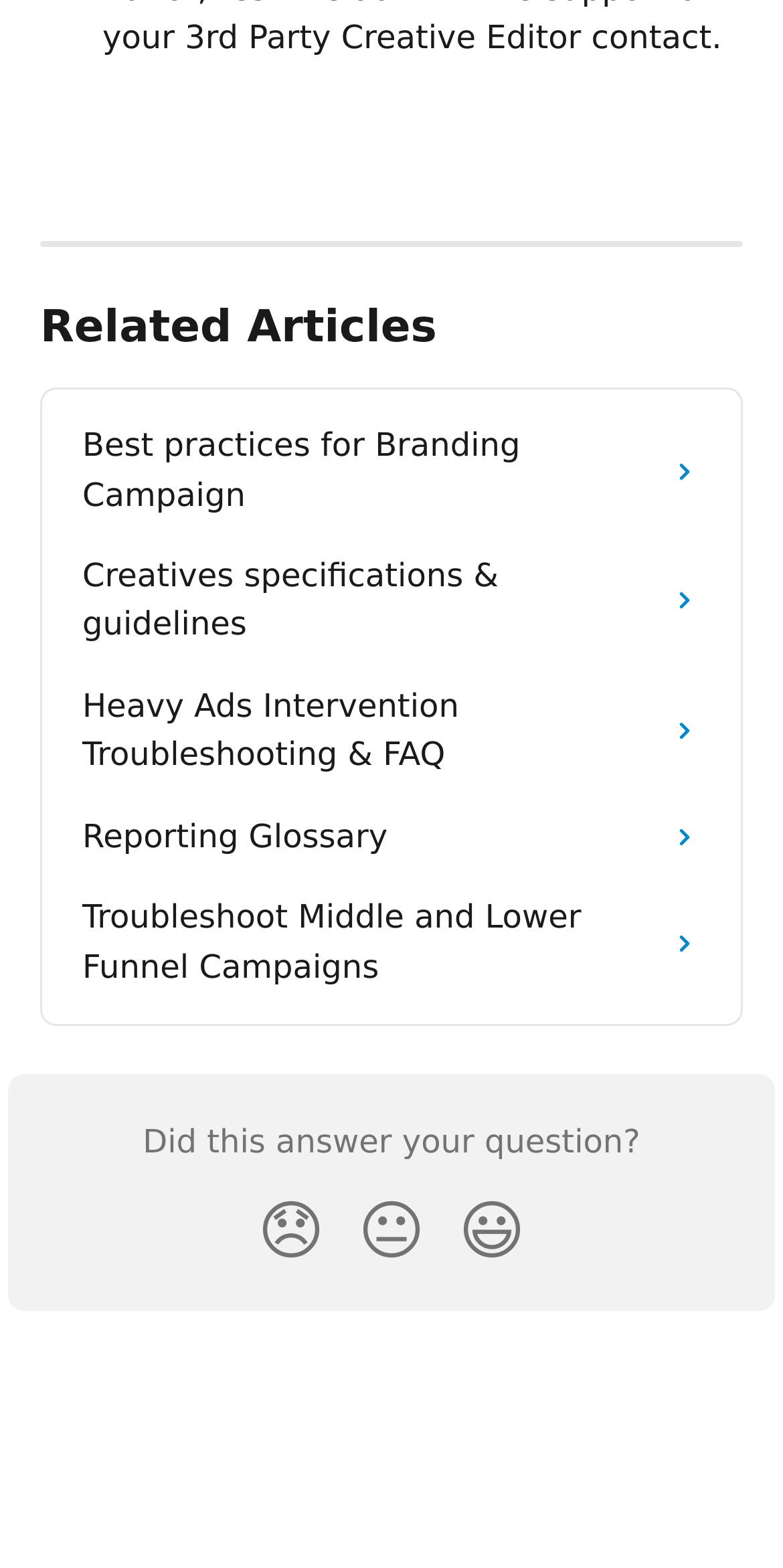Determine the bounding box coordinates of the area to click in order to meet this instruction: "Click on the 'Creatives specifications & guidelines' link".

[0.074, 0.342, 0.926, 0.425]